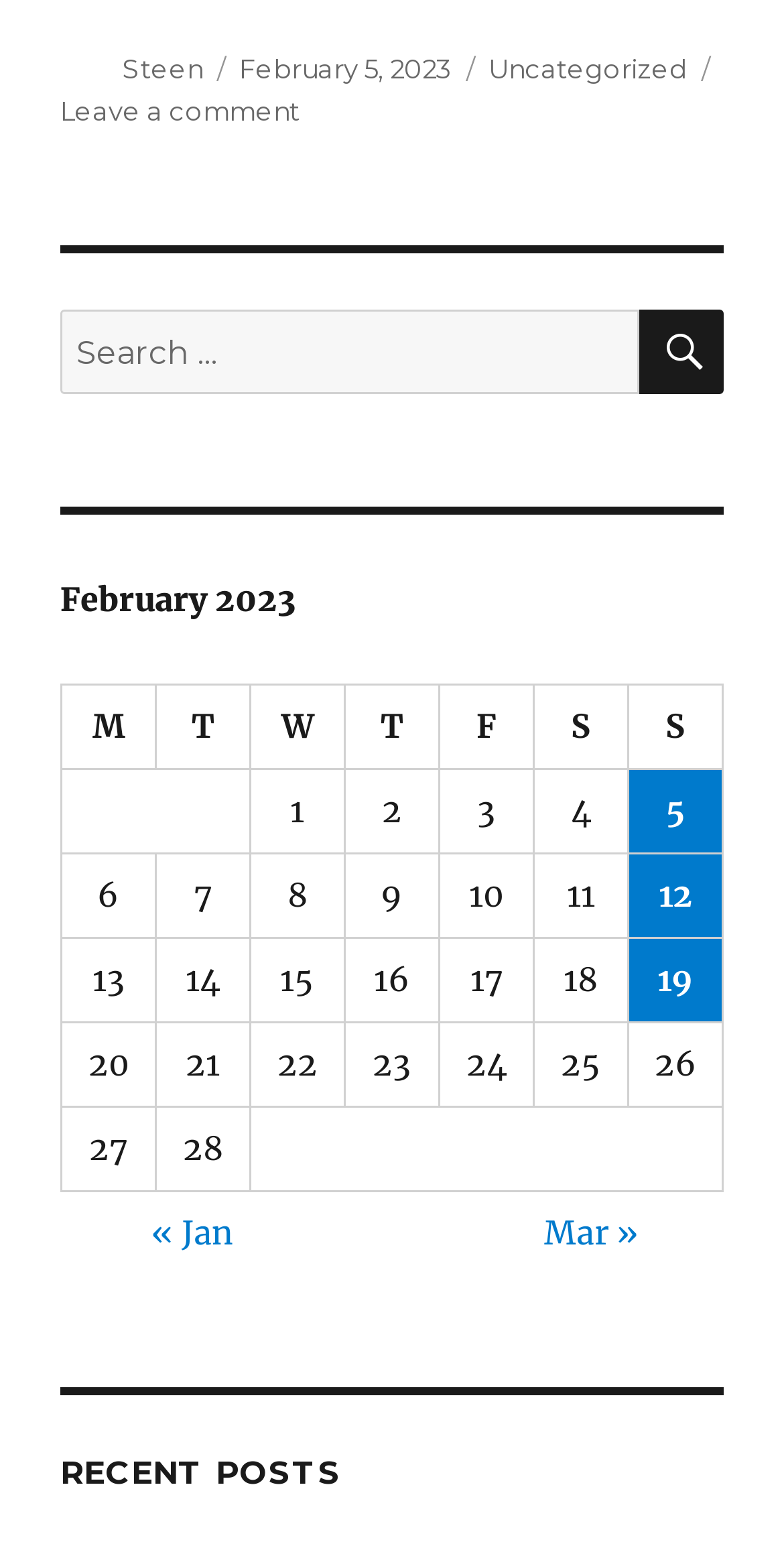Locate the bounding box of the user interface element based on this description: "February 5, 2023February 5, 2023".

[0.305, 0.034, 0.577, 0.055]